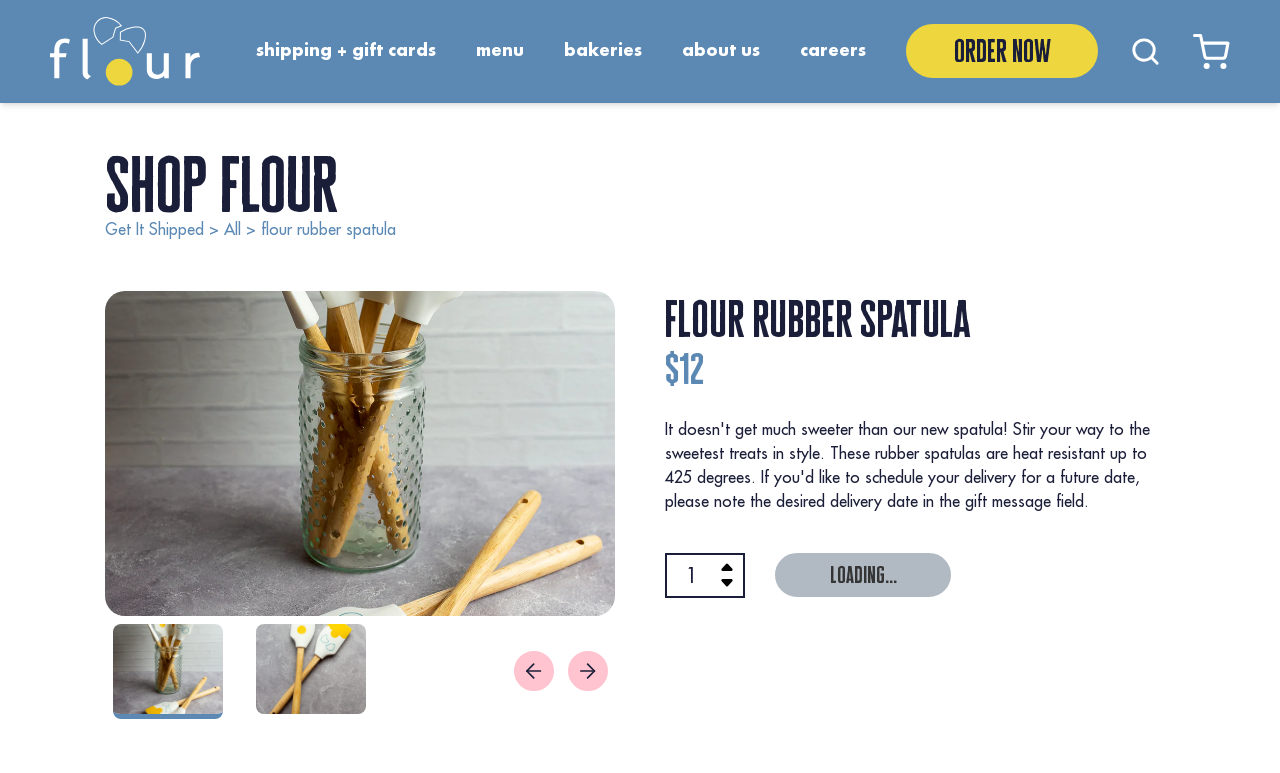Pinpoint the bounding box coordinates of the clickable element to carry out the following instruction: "Click the 'order now' button."

[0.708, 0.032, 0.858, 0.101]